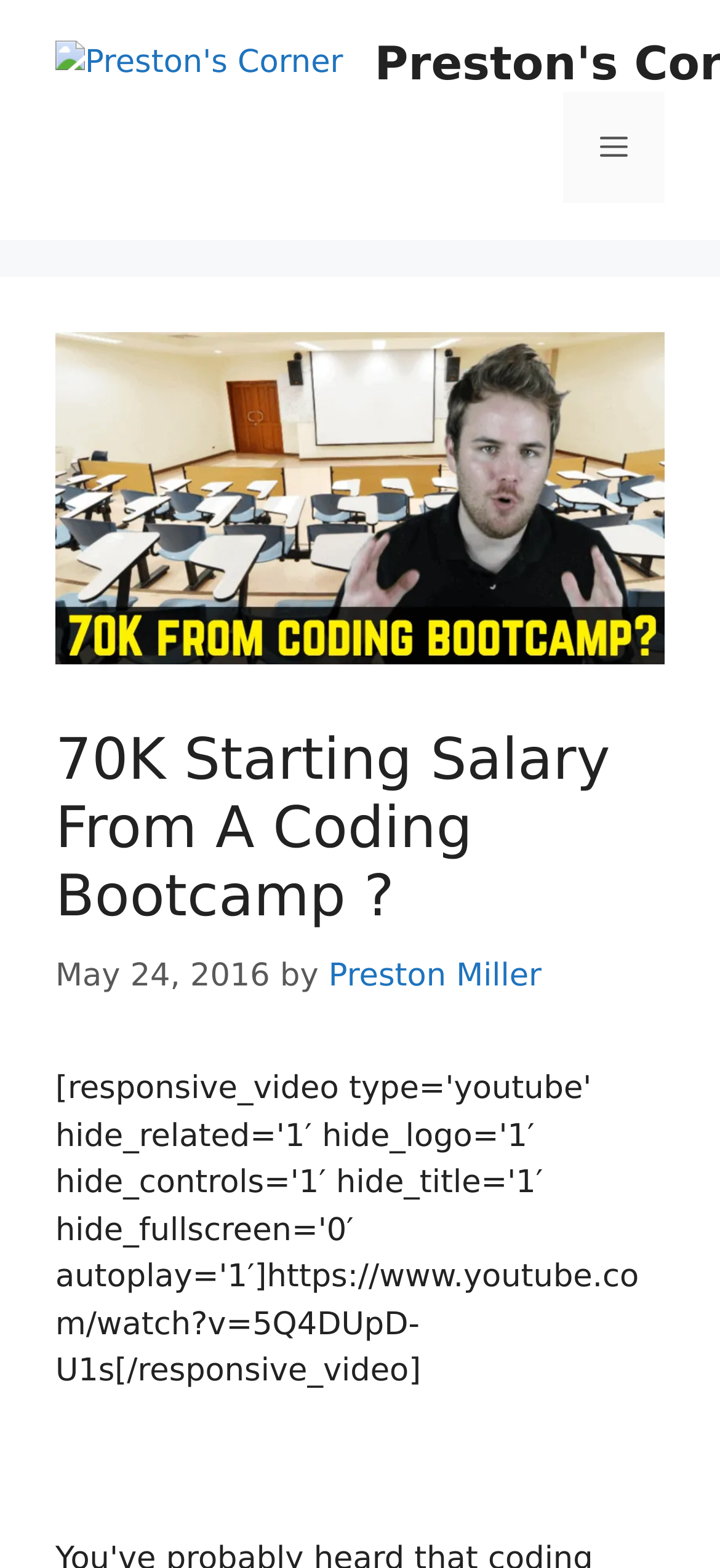Describe all the key features of the webpage in detail.

The webpage is titled "70K Starting Salary From A Coding Bootcamp? - Preston's Corner" and appears to be a blog post. At the top of the page, there is a banner that spans the entire width, containing a link to "Preston's Corner" with an accompanying image. To the right of the banner, there is a navigation menu toggle button labeled "Menu".

Below the banner, there is a large image that takes up most of the width, with a caption "truth about coding bootcamps". Underneath the image, there is a header section that contains the title of the blog post, "70K Starting Salary From A Coding Bootcamp?", in a large font size. The title is followed by the publication date, "May 24, 2016", and the author's name, "Preston Miller", which is a clickable link.

The overall layout of the page is clean, with a clear hierarchy of elements. The use of headings, images, and whitespace effectively guides the reader's attention to the main content of the page.